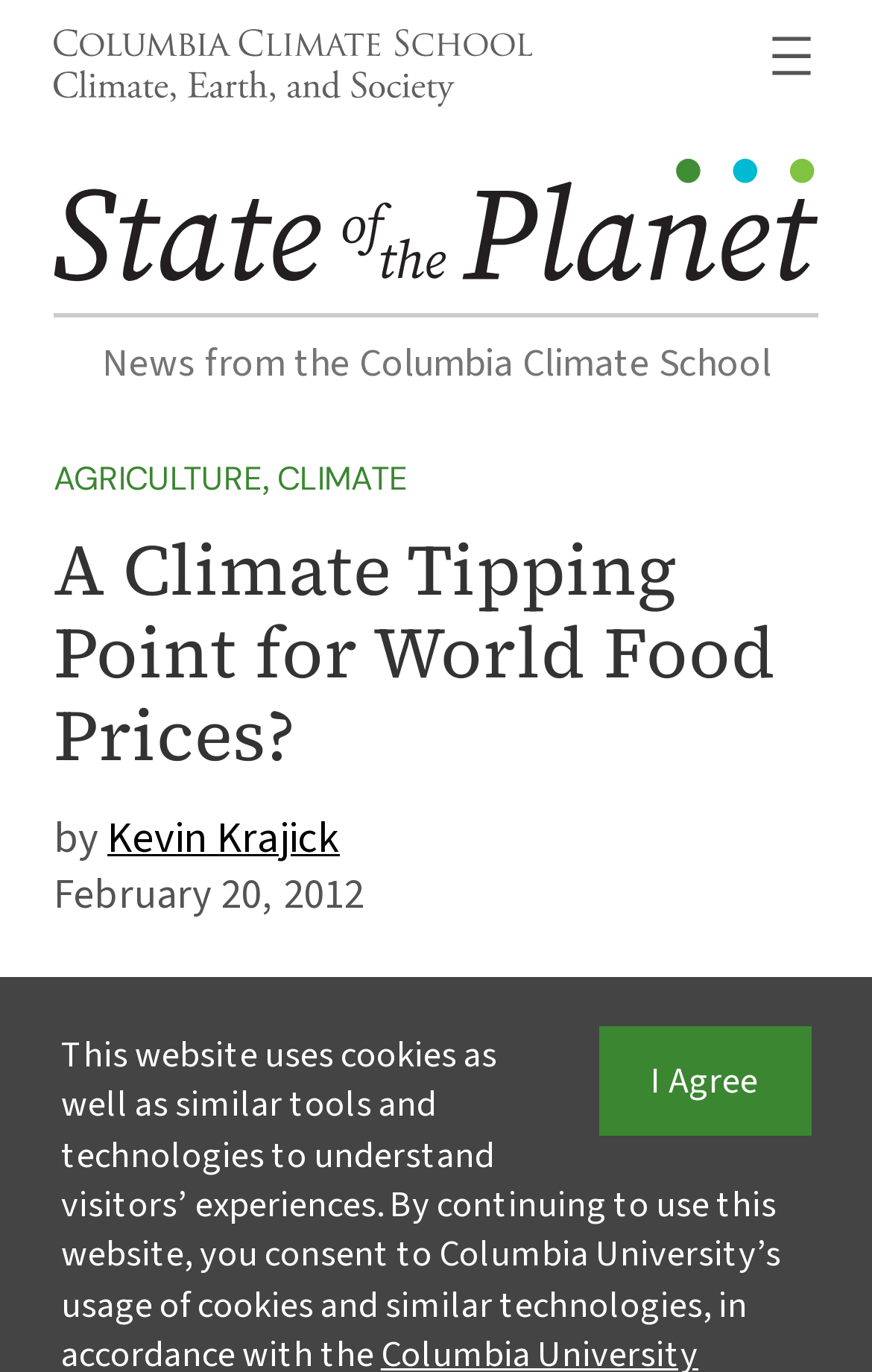Provide the bounding box coordinates of the HTML element this sentence describes: "Kevin Krajick". The bounding box coordinates consist of four float numbers between 0 and 1, i.e., [left, top, right, bottom].

[0.123, 0.588, 0.39, 0.633]